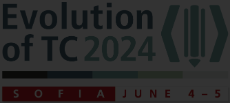Answer briefly with one word or phrase:
What is the specific date of the event?

June 4-5, 2024